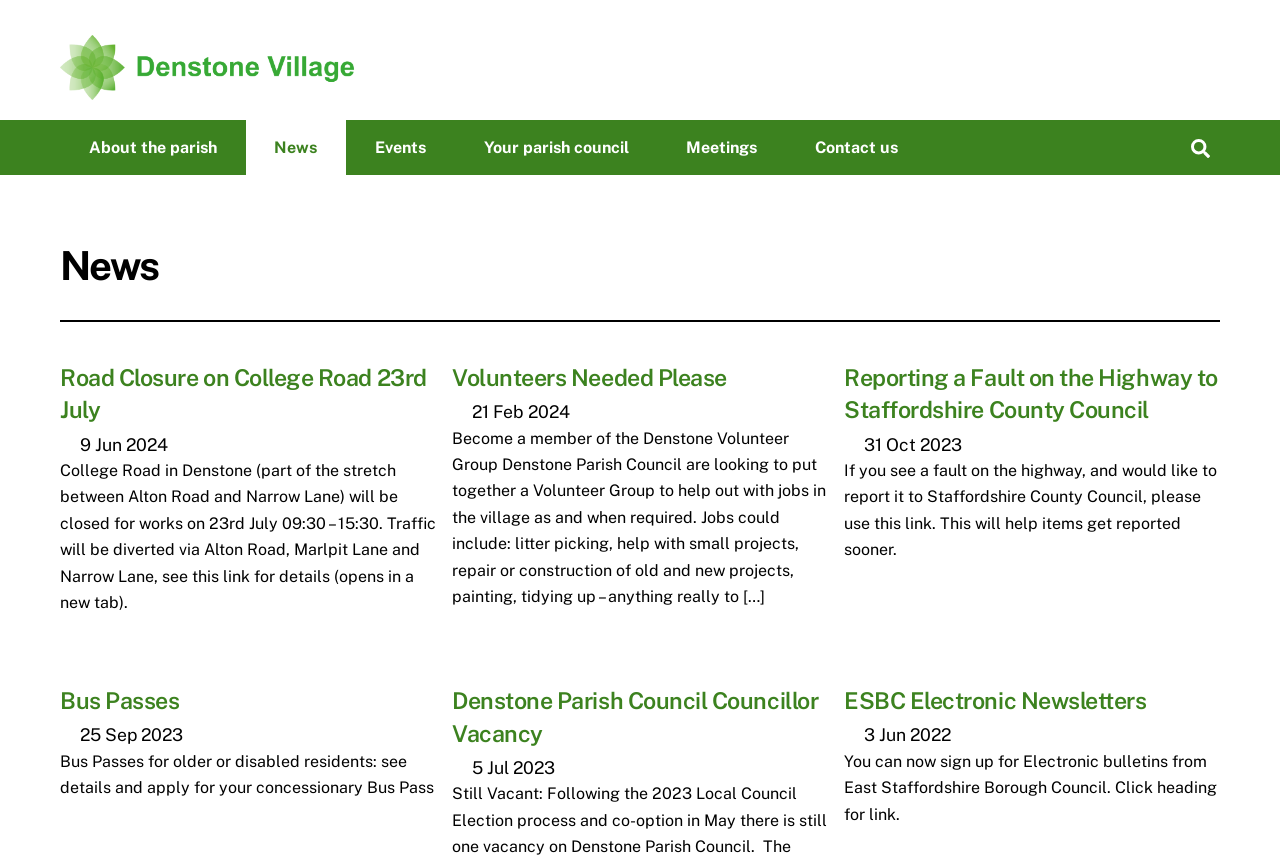Mark the bounding box of the element that matches the following description: "title="Denstone Parish Council"".

[0.047, 0.086, 0.281, 0.123]